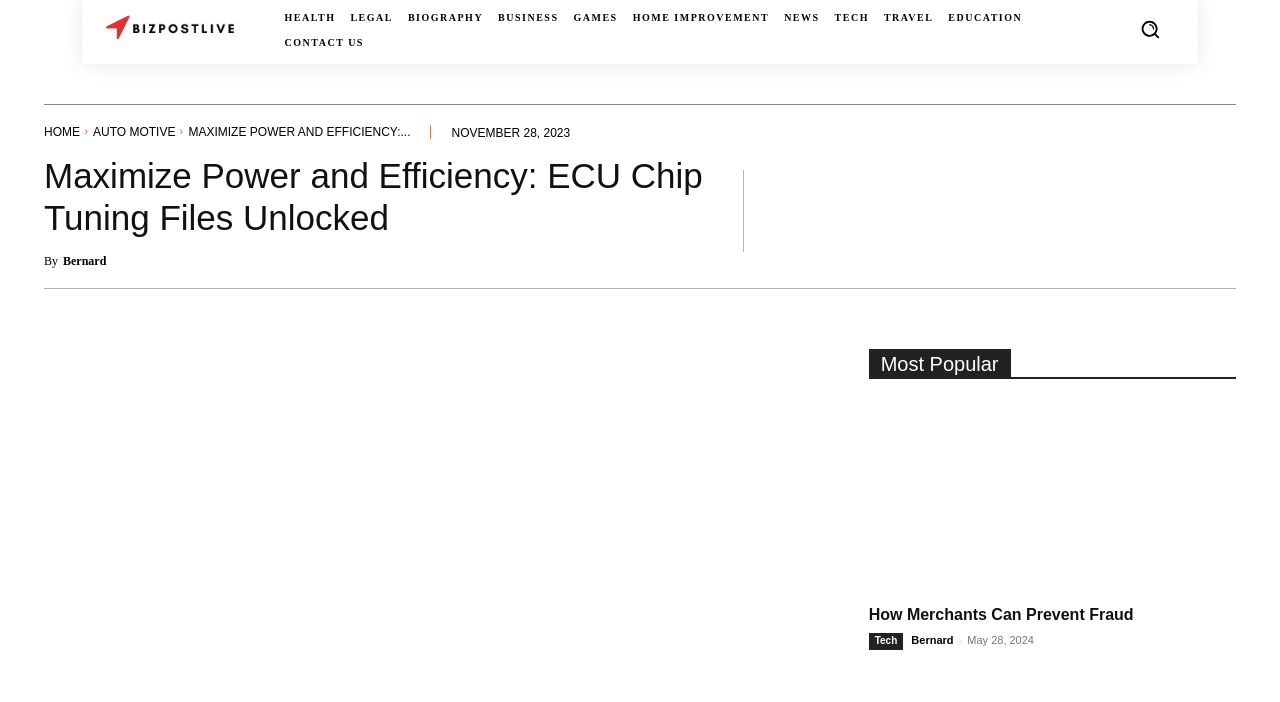Identify and provide the bounding box for the element described by: "Contact Us".

[0.222, 0.045, 0.284, 0.077]